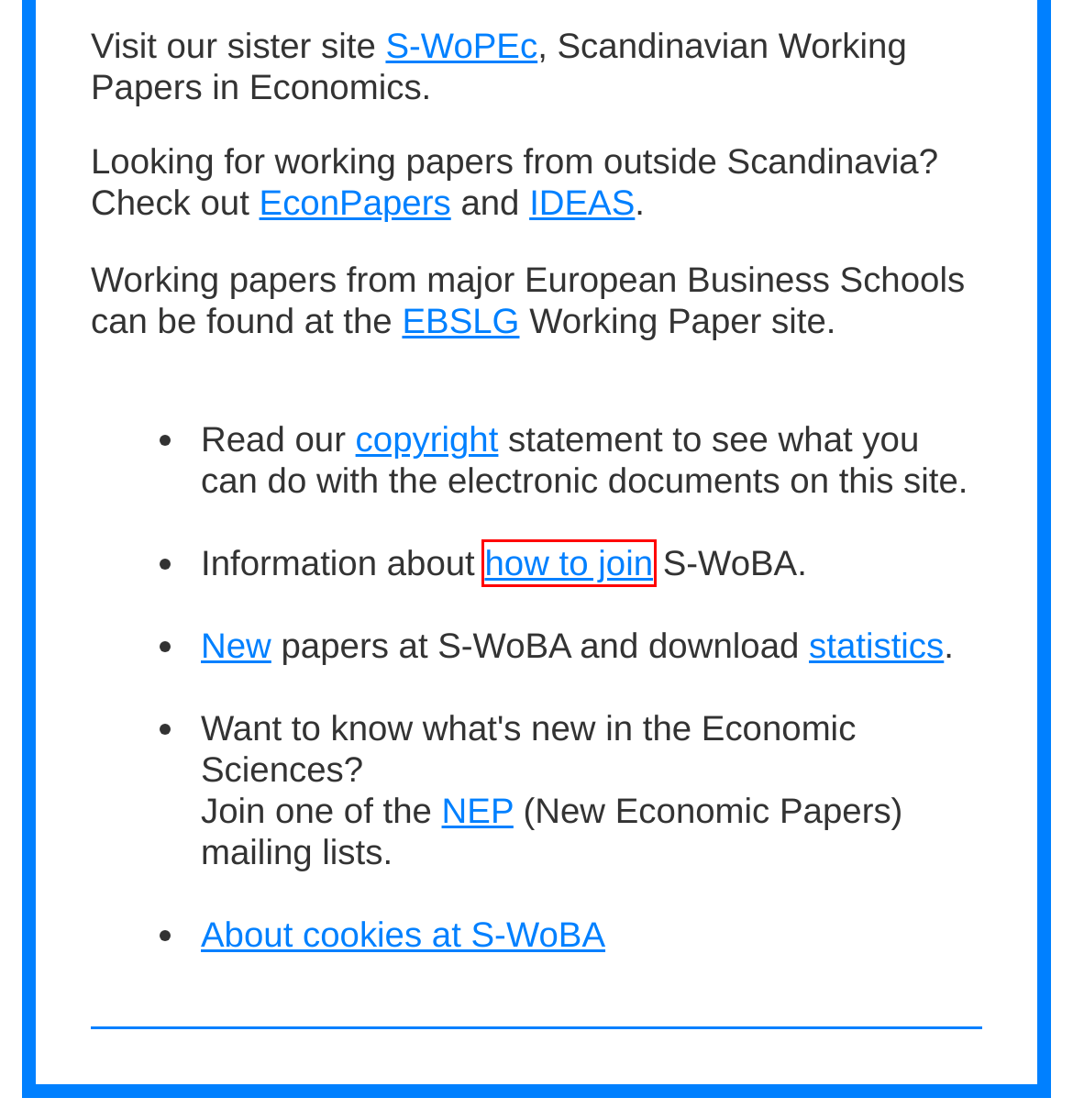You have received a screenshot of a webpage with a red bounding box indicating a UI element. Please determine the most fitting webpage description that matches the new webpage after clicking on the indicated element. The choices are:
A. S-WoPEc: Scandinavian Working Papers in Economics
B. S-WoBA: How to join
C. S-WoBA: Working Papers by Series
D. NEP: New Economics Papers
E. S-WoBA: Advanced Search
F. EconPapers
G. Economics and Finance Research | IDEAS/RePEc
H. S-WoBA: Copyright

B